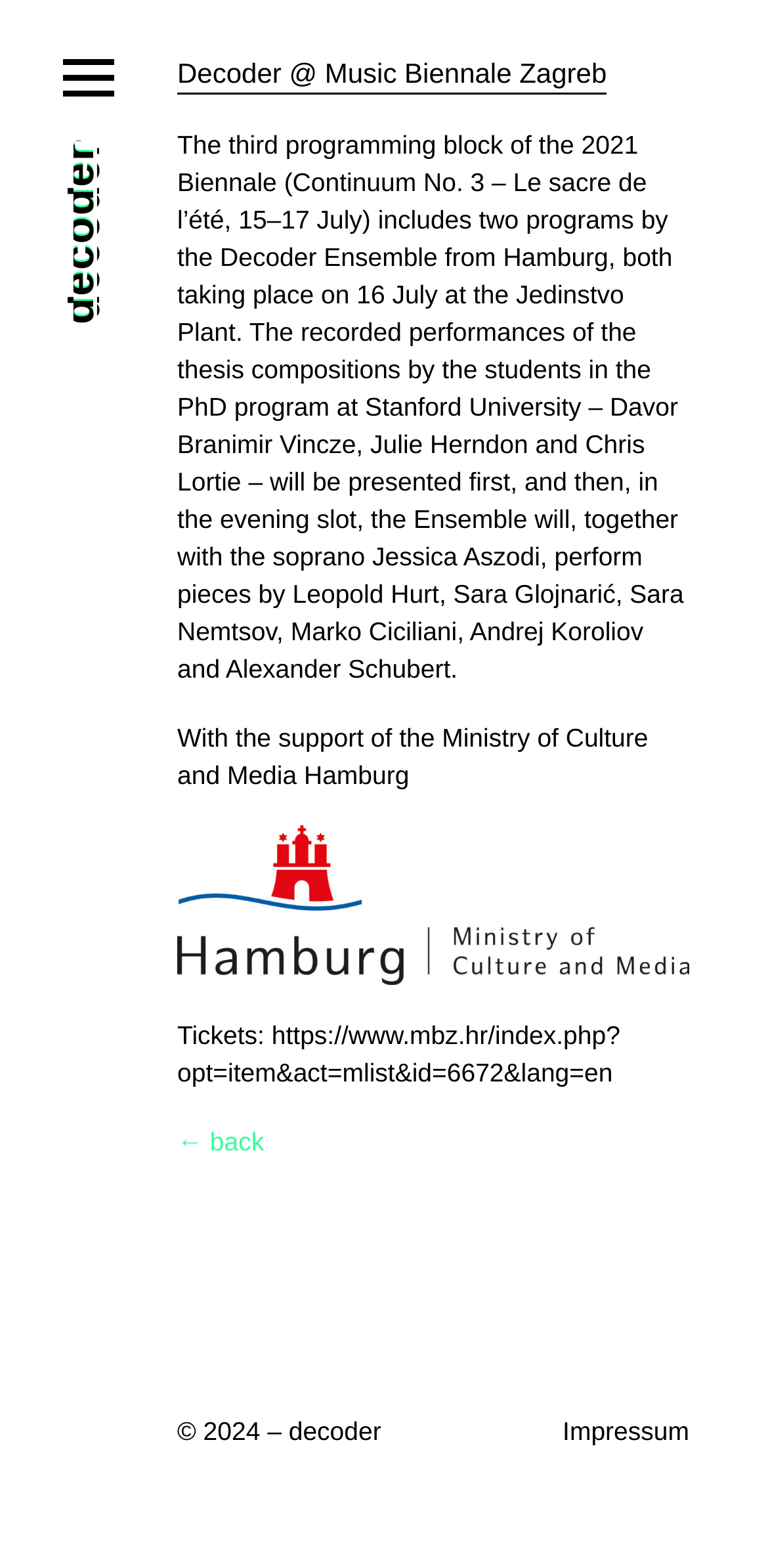Please find the main title text of this webpage.

Decoder @ Music Biennale Zagreb